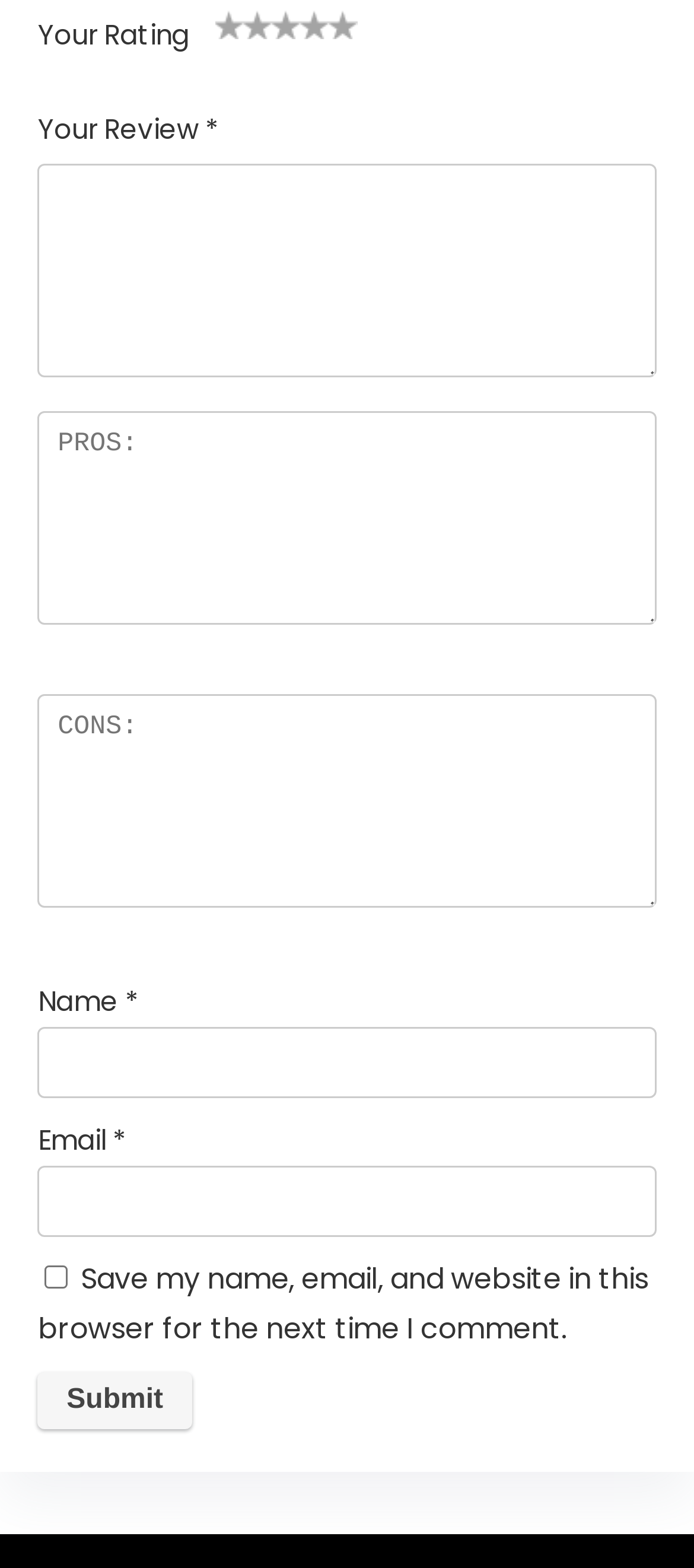Indicate the bounding box coordinates of the element that must be clicked to execute the instruction: "Enter your name". The coordinates should be given as four float numbers between 0 and 1, i.e., [left, top, right, bottom].

[0.055, 0.655, 0.945, 0.7]